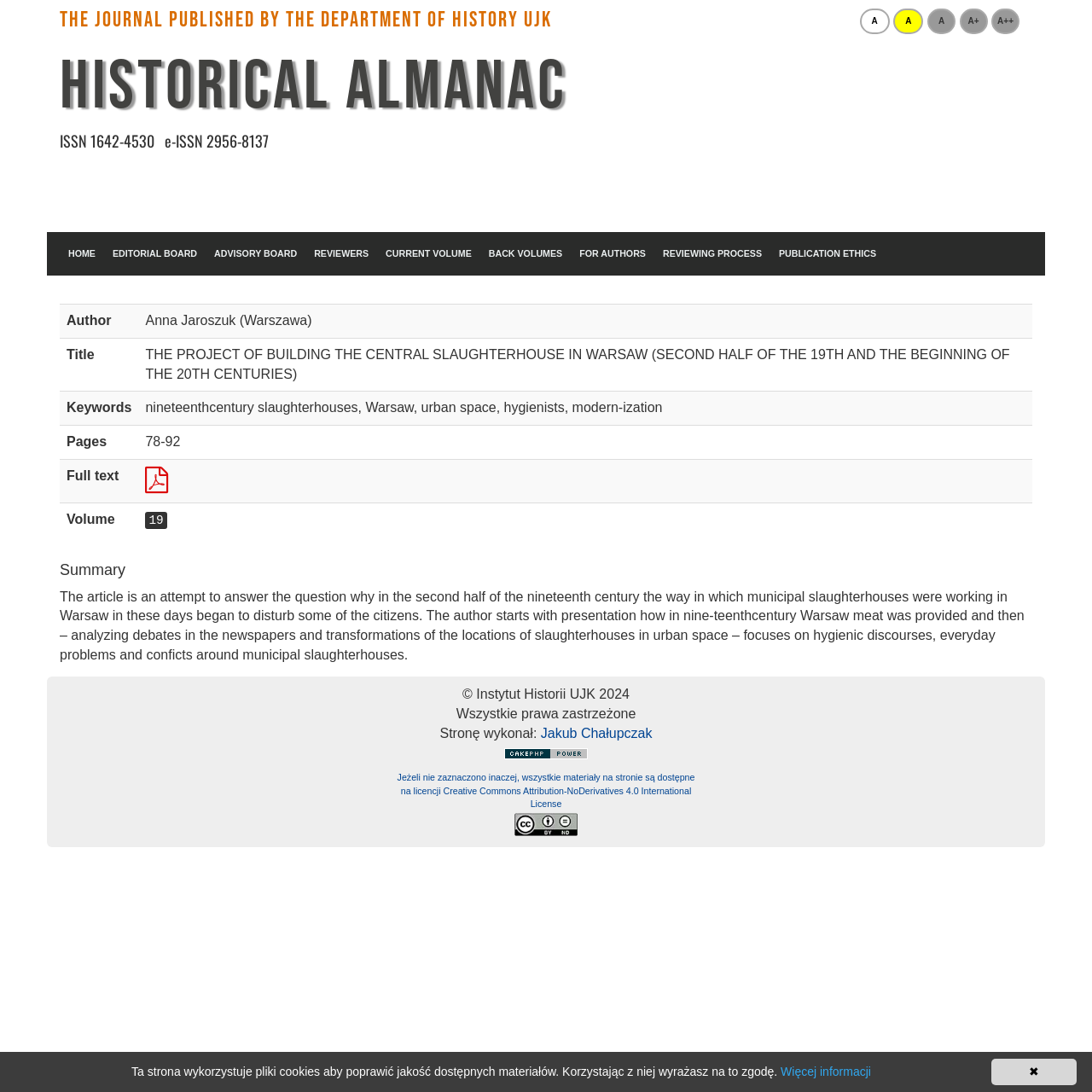Using the format (top-left x, top-left y, bottom-right x, bottom-right y), provide the bounding box coordinates for the described UI element. All values should be floating point numbers between 0 and 1: EDITORIAL BOARD

[0.095, 0.212, 0.188, 0.252]